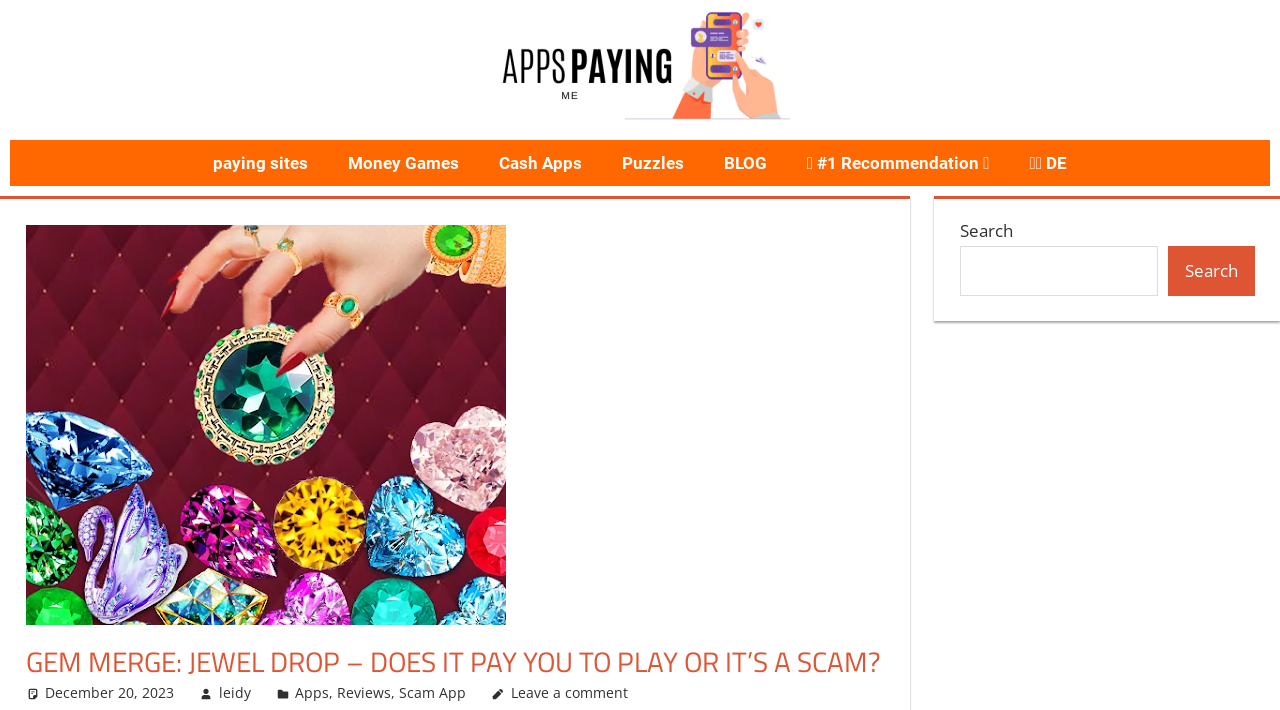Please identify the bounding box coordinates of the element I should click to complete this instruction: 'Visit the 'BLOG' page'. The coordinates should be given as four float numbers between 0 and 1, like this: [left, top, right, bottom].

[0.55, 0.197, 0.615, 0.262]